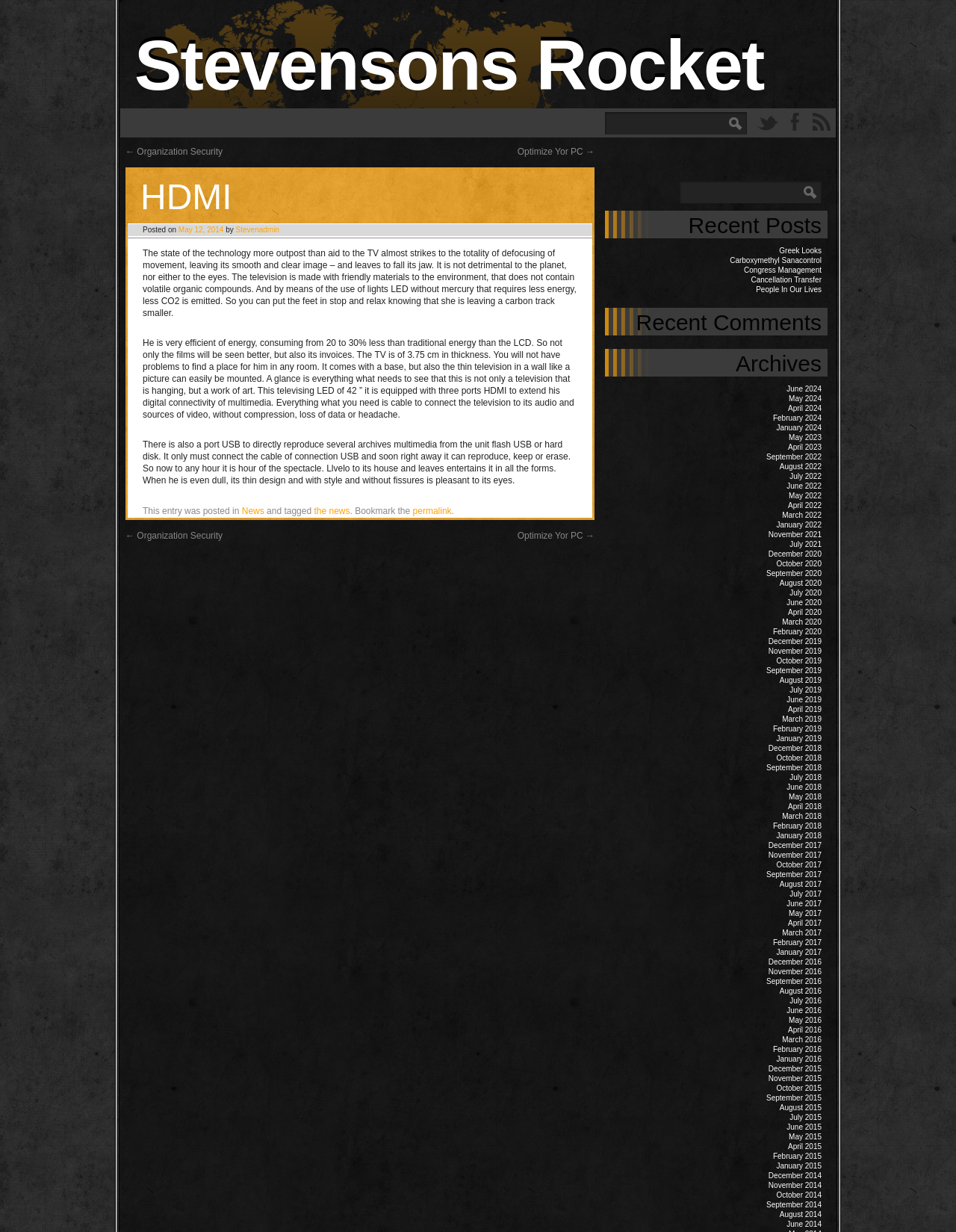What type of lights are used in the TV?
Give a detailed explanation using the information visible in the image.

The webpage mentions that the TV uses lights LED without mercury, which requires less energy and emits less CO2, making it an eco-friendly feature.